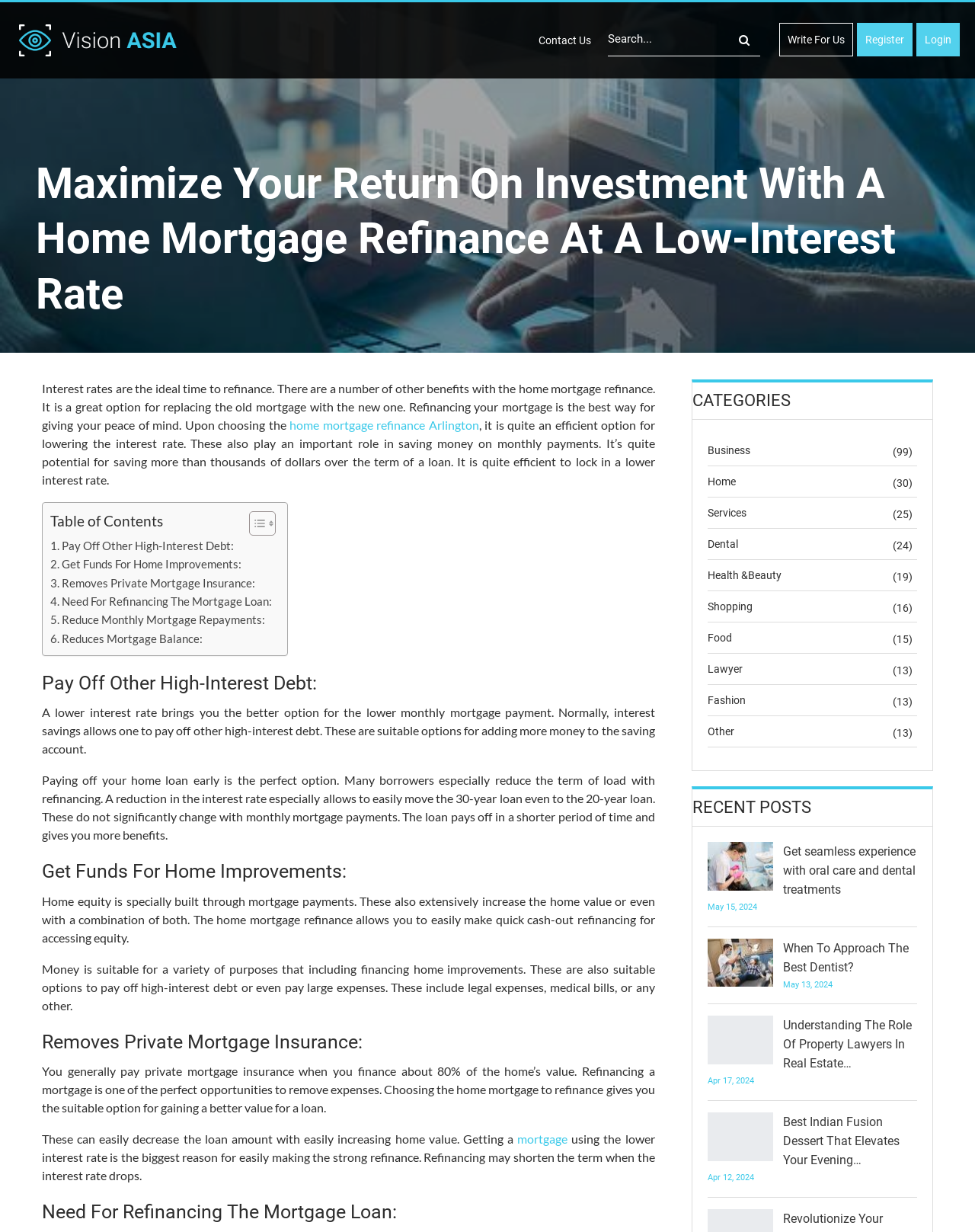Describe the entire webpage, focusing on both content and design.

The webpage is about refinancing a home mortgage, specifically highlighting the benefits of doing so at a low-interest rate. At the top, there is a logo and a navigation menu with links to "Contact Us", "Write For Us", "Register", and "Login". Below the navigation menu, there is a search bar with a search button.

The main content of the webpage is divided into sections, each with a heading and descriptive text. The first section explains the benefits of refinancing a mortgage, including replacing an old mortgage with a new one, lowering interest rates, and saving money on monthly payments.

Below this section, there is a table of contents with links to different sections of the webpage, including "Pay Off Other High-Interest Debt", "Get Funds For Home Improvements", "Removes Private Mortgage Insurance", and more.

The subsequent sections provide more detailed information on each of these topics. For example, the "Pay Off Other High-Interest Debt" section explains how refinancing a mortgage can help pay off other high-interest debts, while the "Get Funds For Home Improvements" section discusses how refinancing can provide access to home equity for financing home improvements.

On the right side of the webpage, there are two columns of links. The top column is labeled "CATEGORIES" and lists various categories such as "Business", "Home", "Services", and more, each with a number of posts in parentheses. The bottom column is labeled "RECENT POSTS" and lists several recent articles with links to each one, along with the date they were posted.

Overall, the webpage provides information and resources for individuals considering refinancing their home mortgage, with a focus on the benefits and opportunities that come with doing so at a low-interest rate.